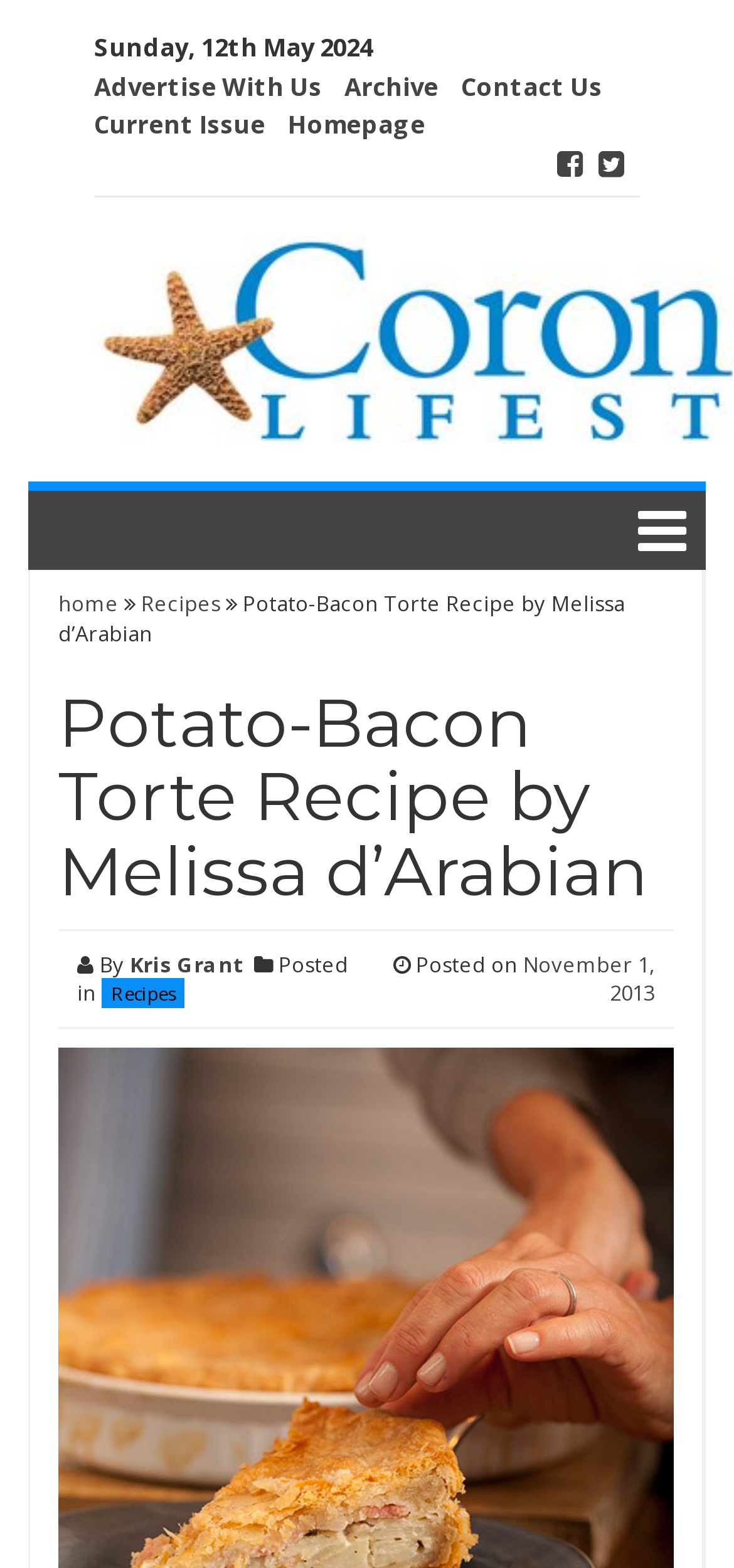Please find the bounding box for the UI component described as follows: "Contact Us".

[0.628, 0.044, 0.821, 0.066]